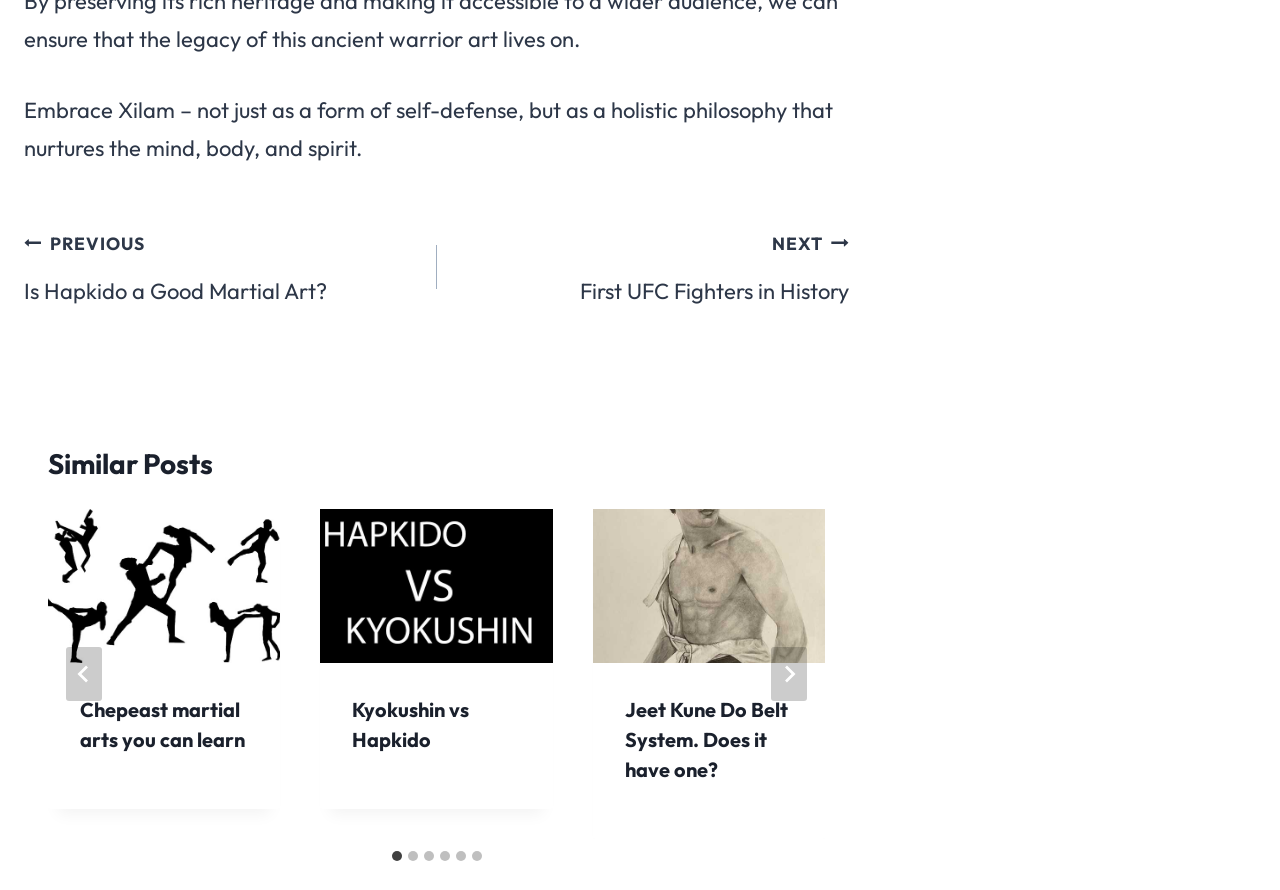Locate the bounding box coordinates of the clickable region necessary to complete the following instruction: "Click the 'Kyokushin vs Hapkido' link". Provide the coordinates in the format of four float numbers between 0 and 1, i.e., [left, top, right, bottom].

[0.25, 0.571, 0.432, 0.745]